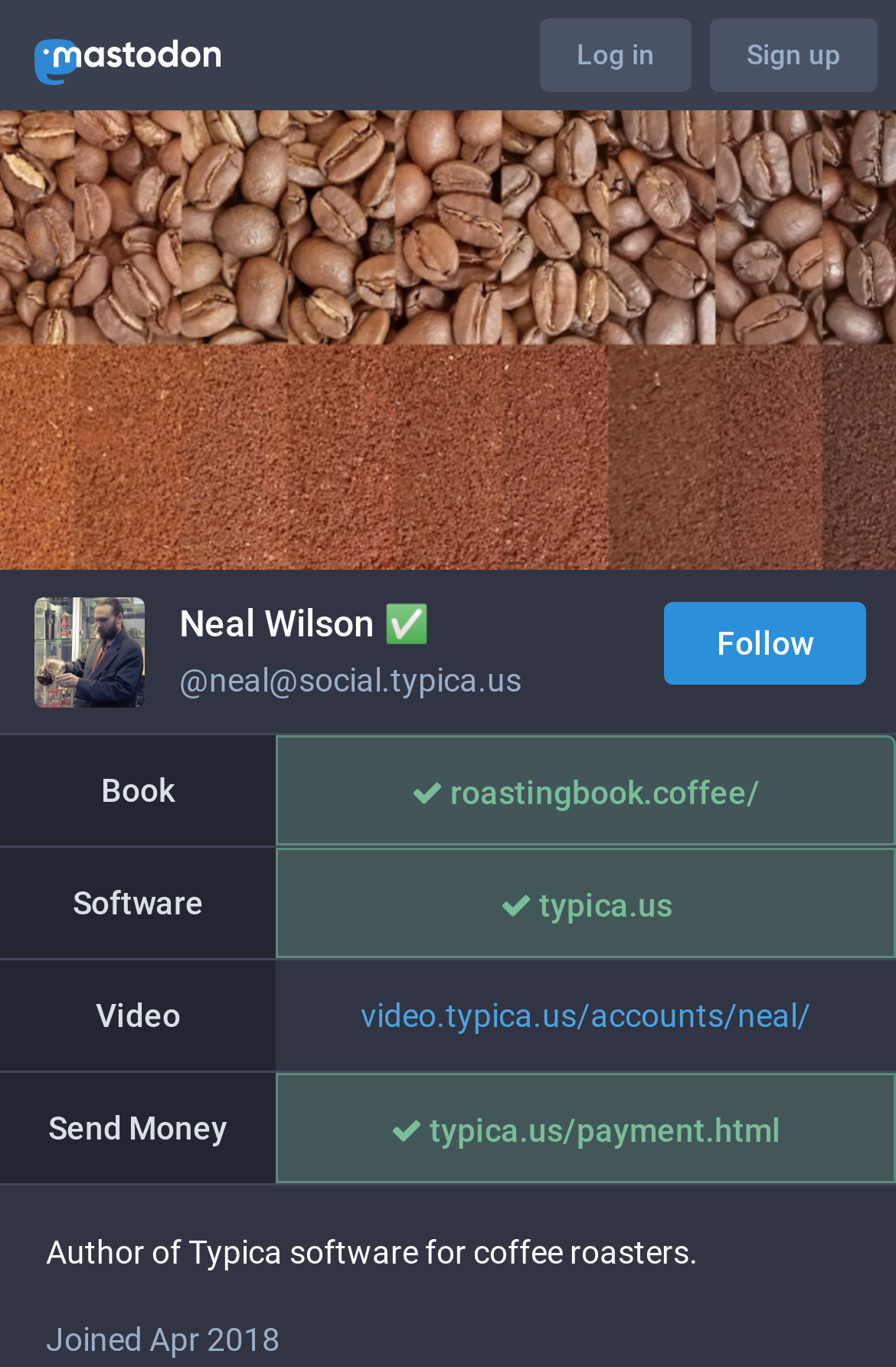Identify the bounding box coordinates of the specific part of the webpage to click to complete this instruction: "Log in to the account".

[0.603, 0.013, 0.772, 0.067]